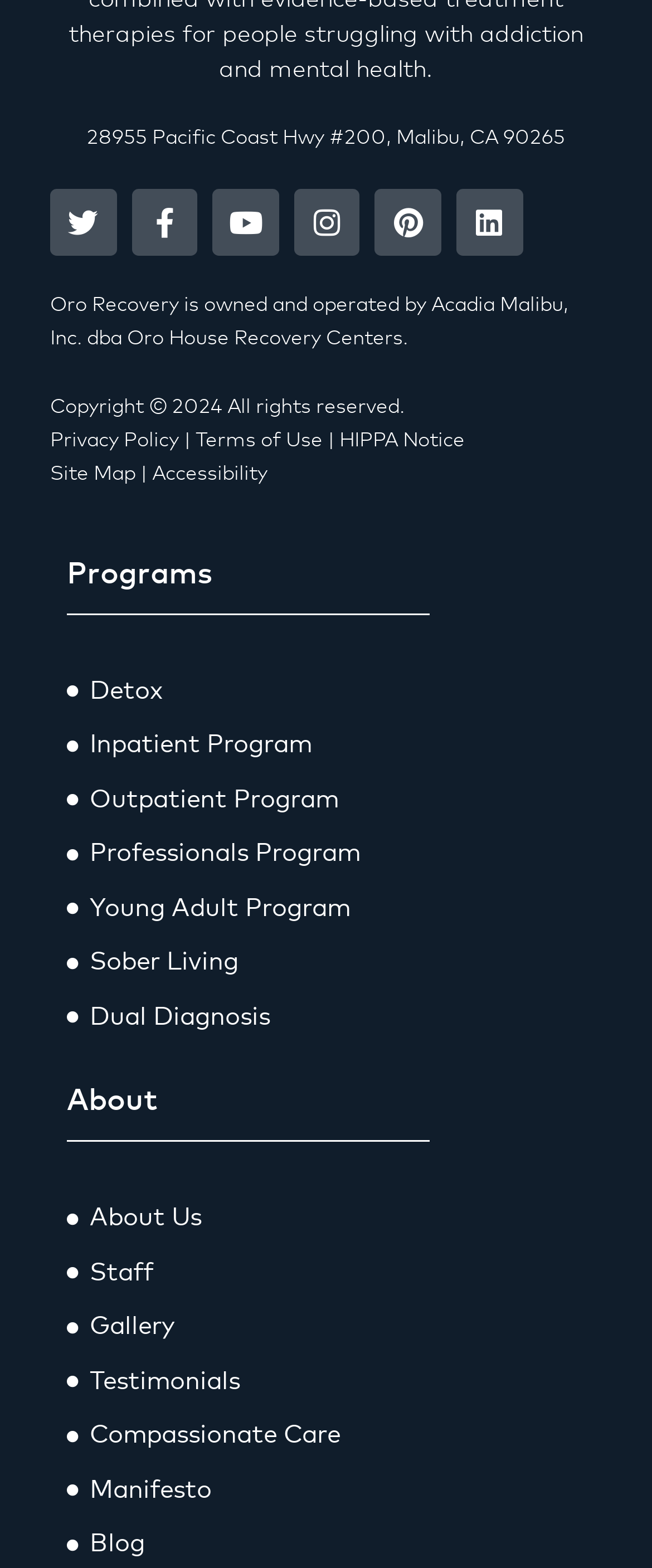Locate the bounding box coordinates of the area you need to click to fulfill this instruction: 'Explore the Blog'. The coordinates must be in the form of four float numbers ranging from 0 to 1: [left, top, right, bottom].

[0.103, 0.974, 0.897, 0.998]